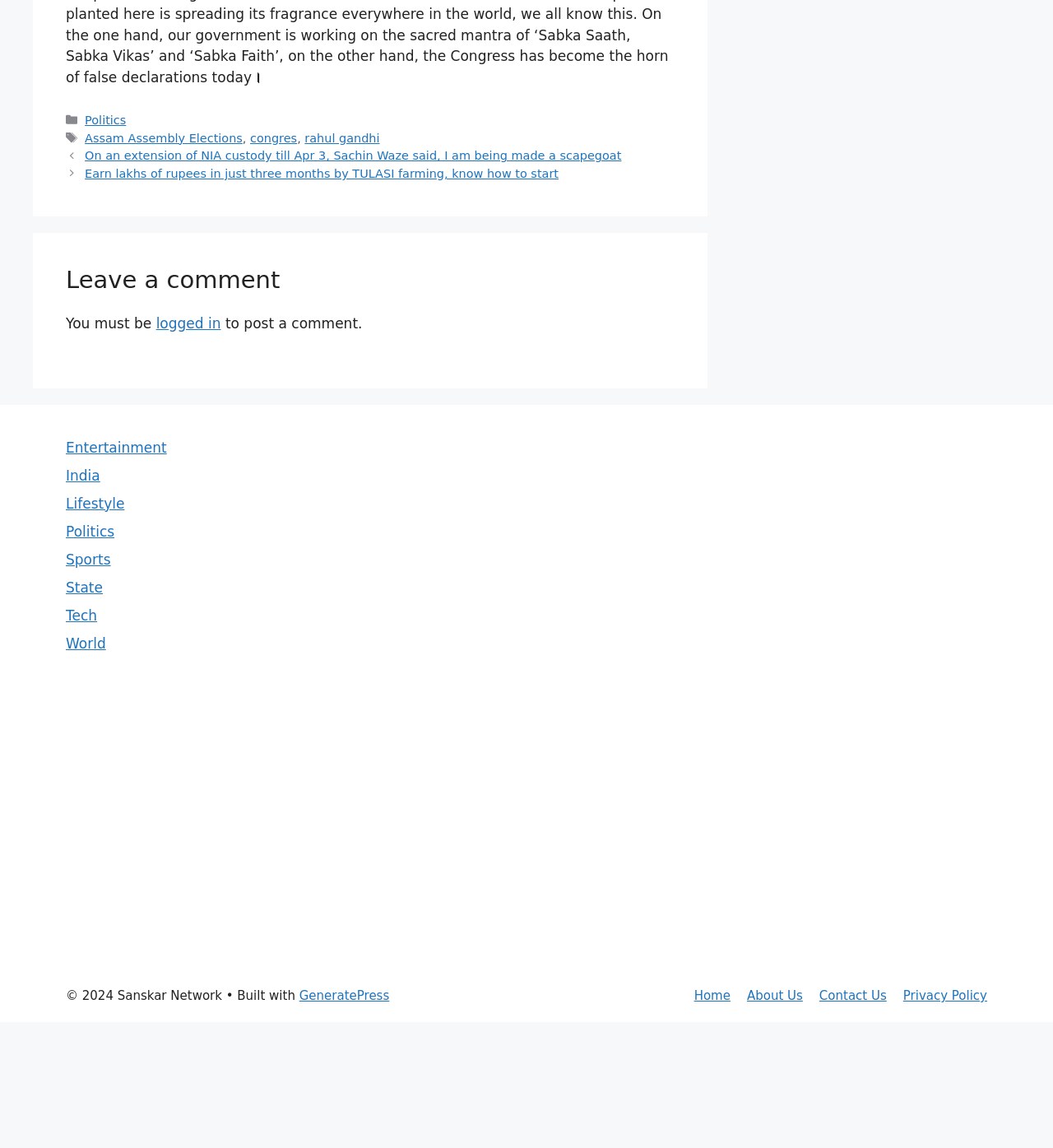Select the bounding box coordinates of the element I need to click to carry out the following instruction: "Click on the 'Politics' category".

[0.081, 0.099, 0.12, 0.11]